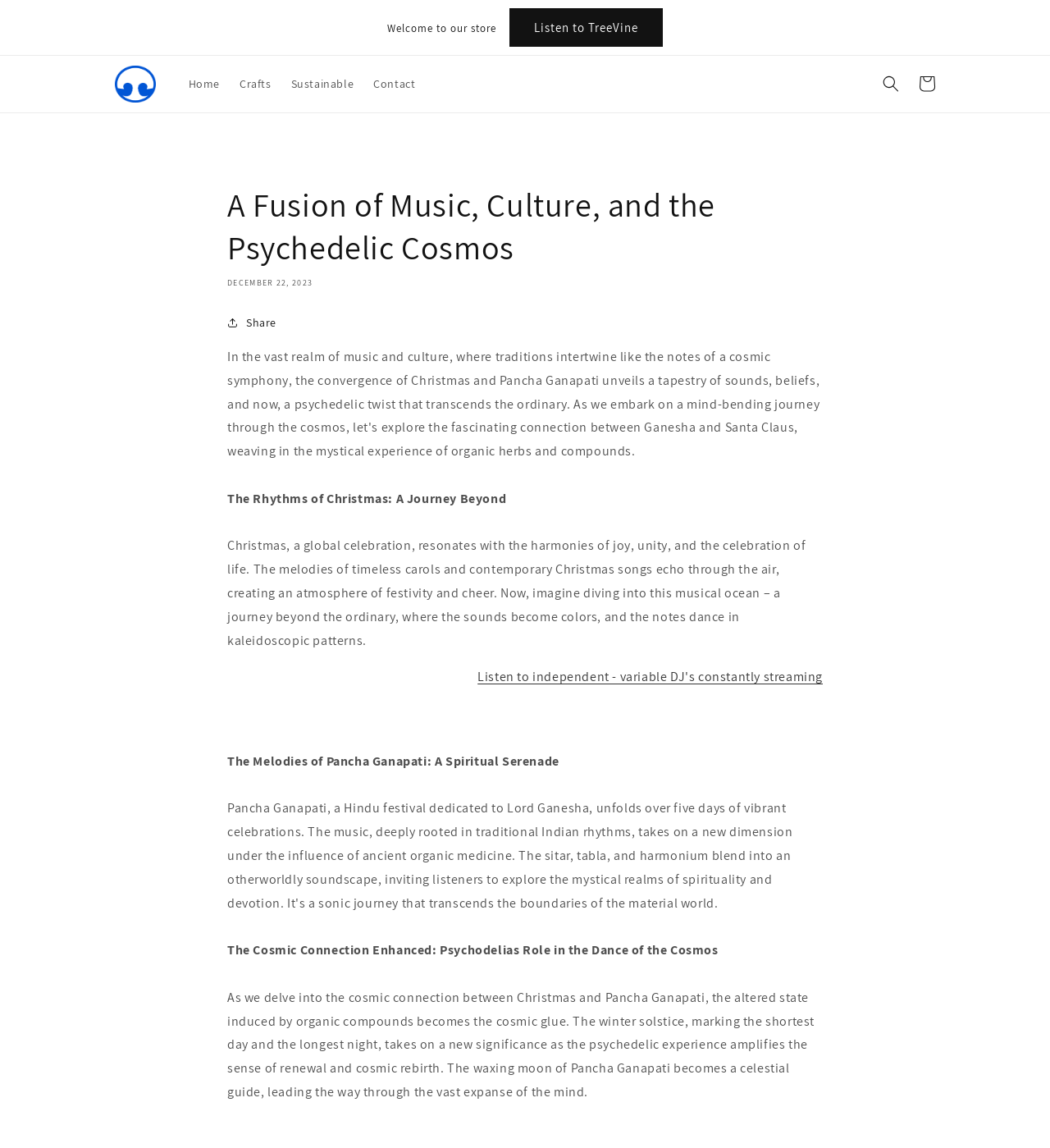Bounding box coordinates are to be given in the format (top-left x, top-left y, bottom-right x, bottom-right y). All values must be floating point numbers between 0 and 1. Provide the bounding box coordinate for the UI element described as: alt="DMSA York U"

None